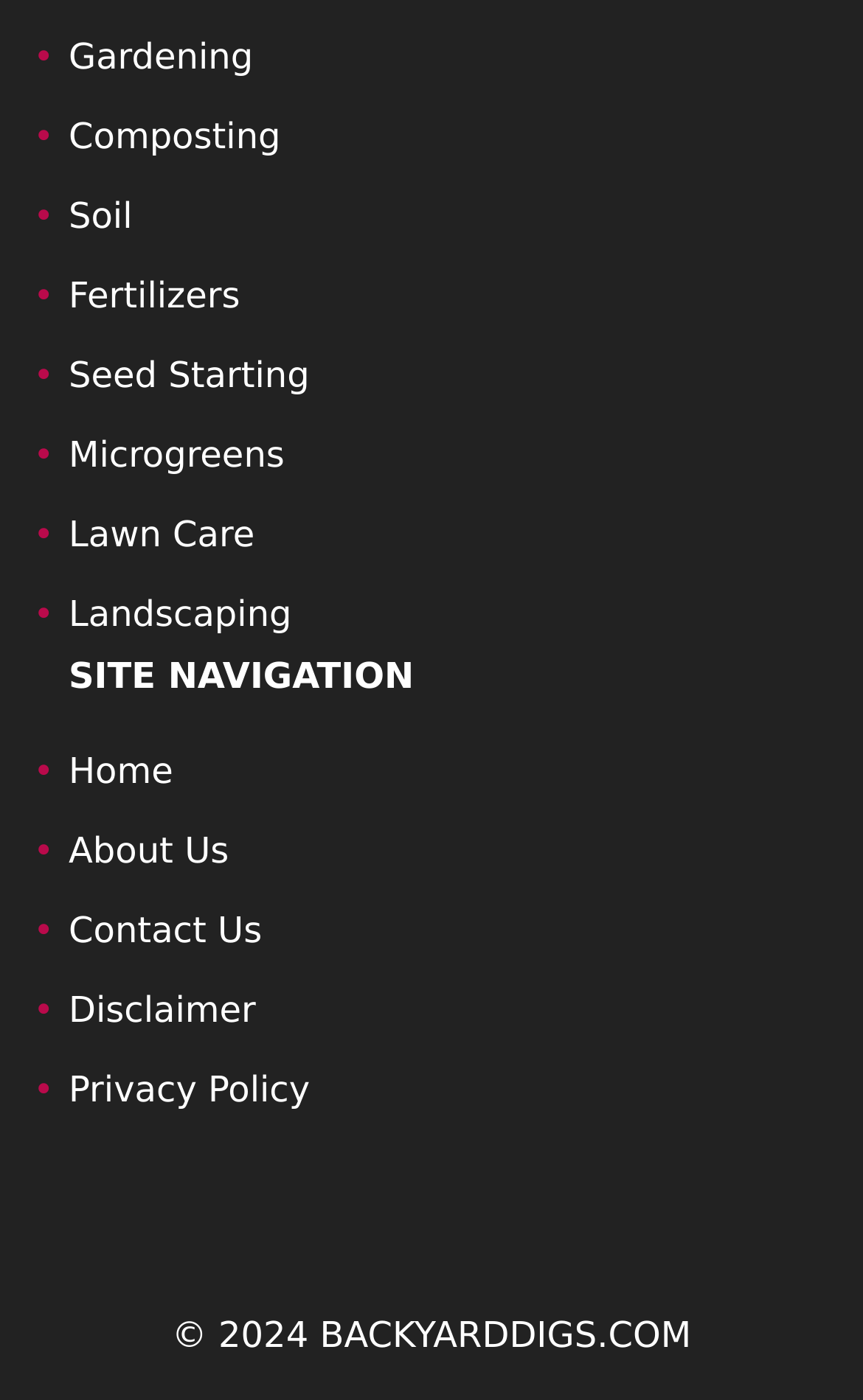How many main navigation sections are there?
Provide a concise answer using a single word or phrase based on the image.

3